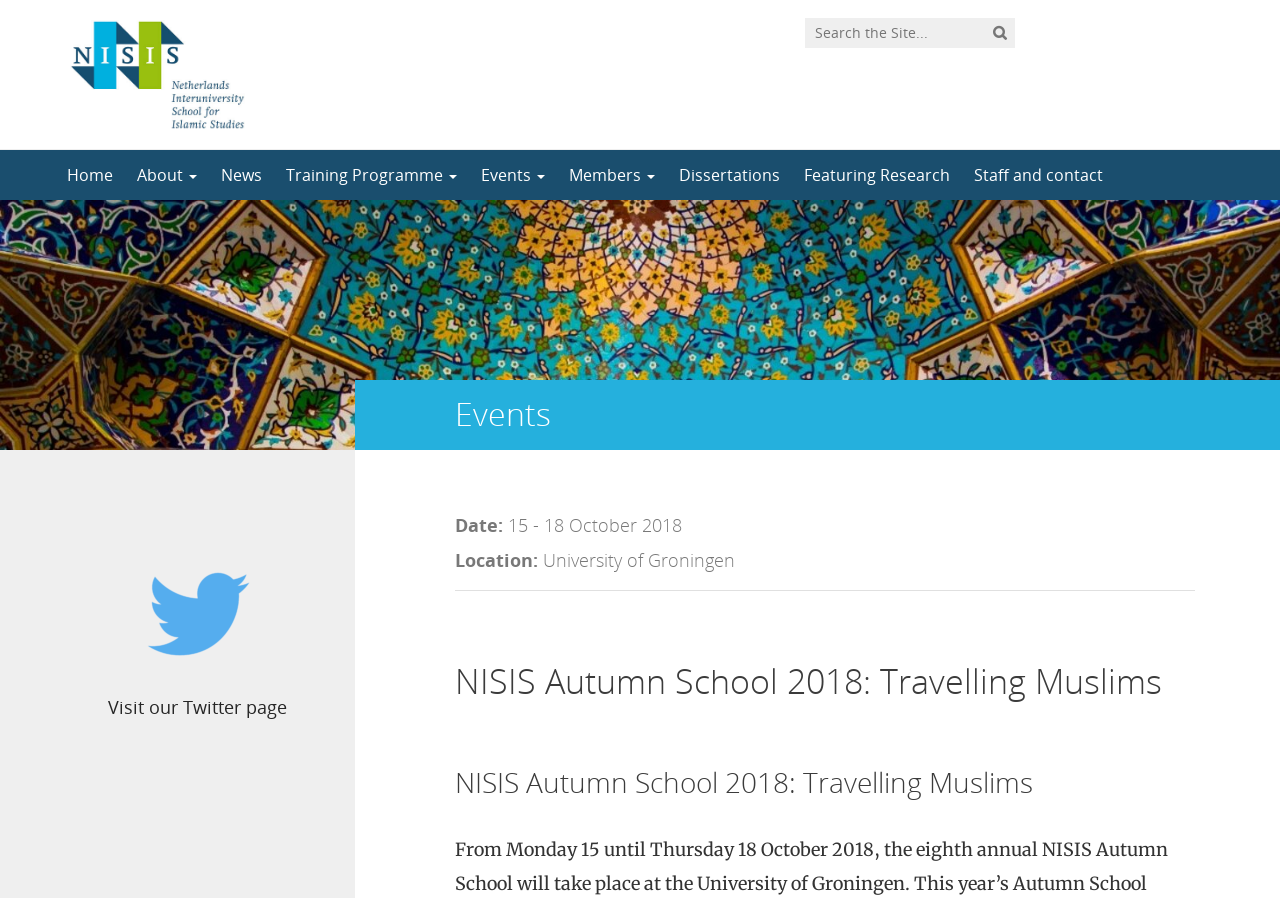Determine the bounding box coordinates of the section to be clicked to follow the instruction: "Search for something". The coordinates should be given as four float numbers between 0 and 1, formatted as [left, top, right, bottom].

[0.629, 0.02, 0.793, 0.053]